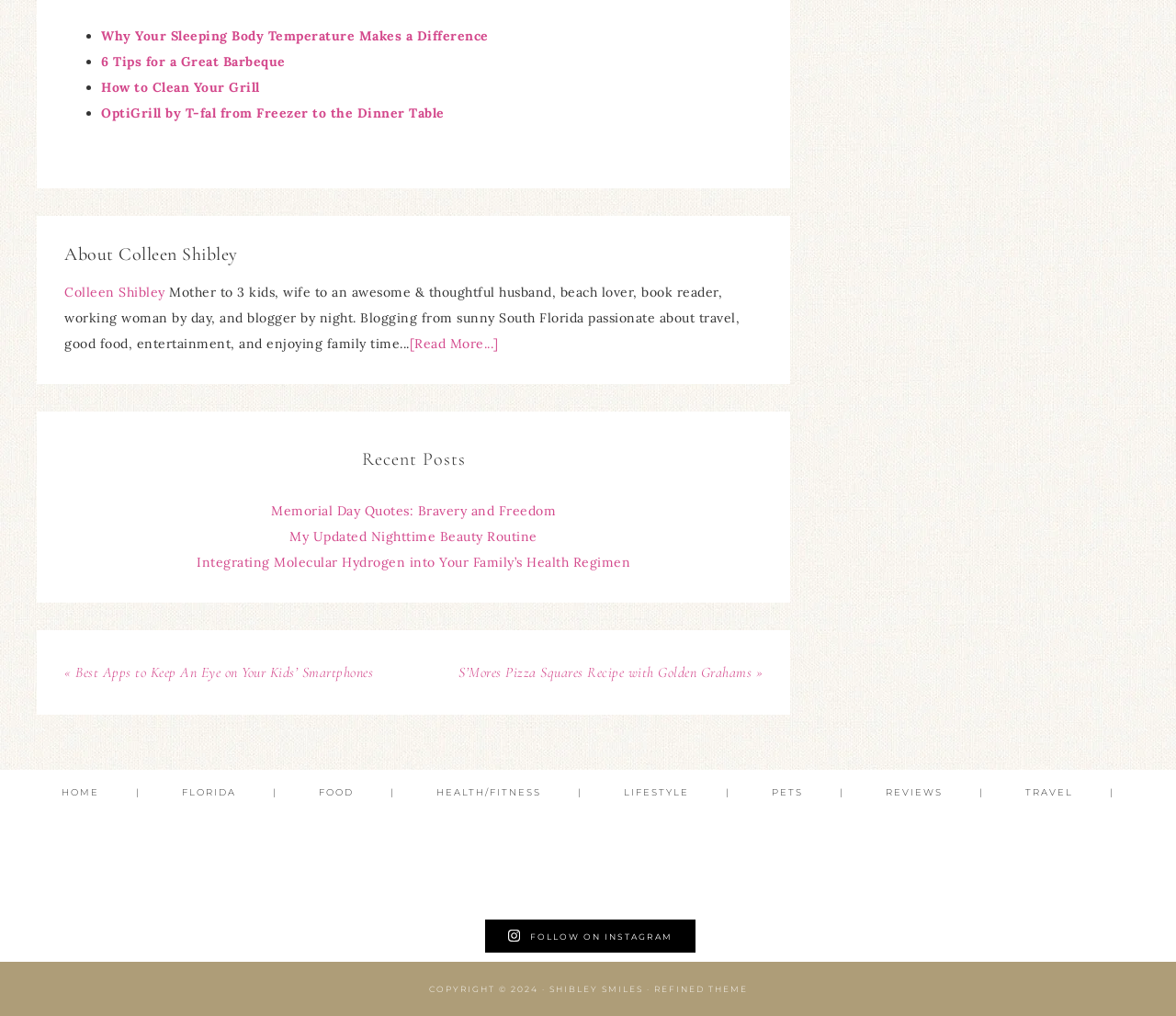Please give the bounding box coordinates of the area that should be clicked to fulfill the following instruction: "Click on the 'About Colleen Shibley' heading". The coordinates should be in the format of four float numbers from 0 to 1, i.e., [left, top, right, bottom].

[0.055, 0.239, 0.648, 0.261]